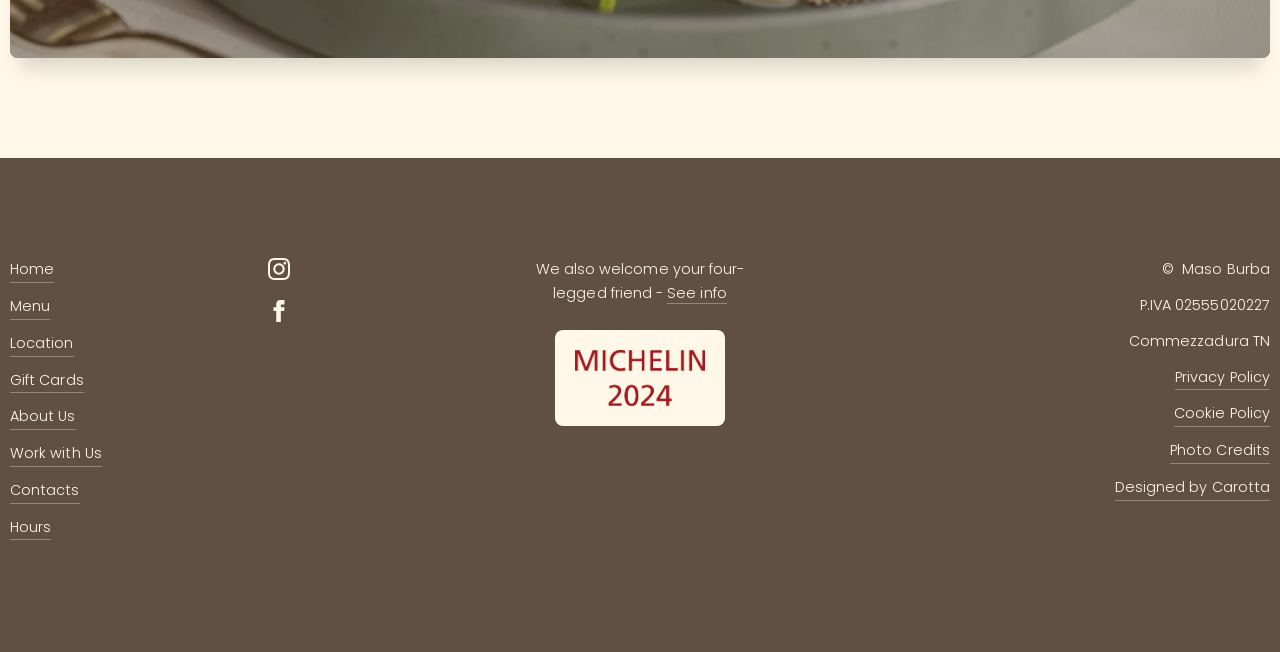What is the text above the image with a dog?
Answer the question with detailed information derived from the image.

I found the text 'We also welcome your four-legged friend' above an image with a dog, which is described by the element with ID 378.